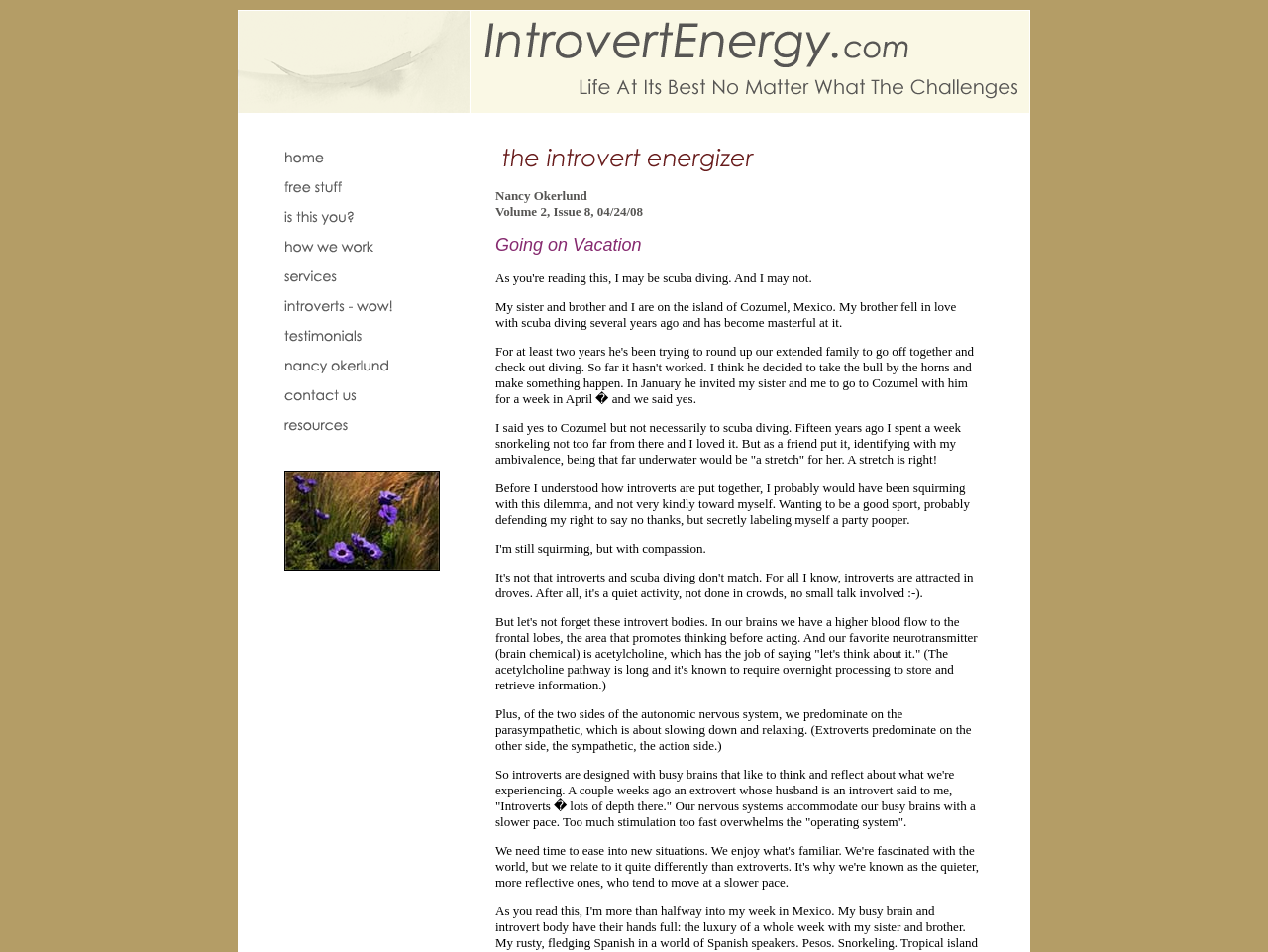Identify the bounding box coordinates of the clickable region necessary to fulfill the following instruction: "click the 'testimonials' link". The bounding box coordinates should be four float numbers between 0 and 1, i.e., [left, top, right, bottom].

[0.188, 0.357, 0.344, 0.373]